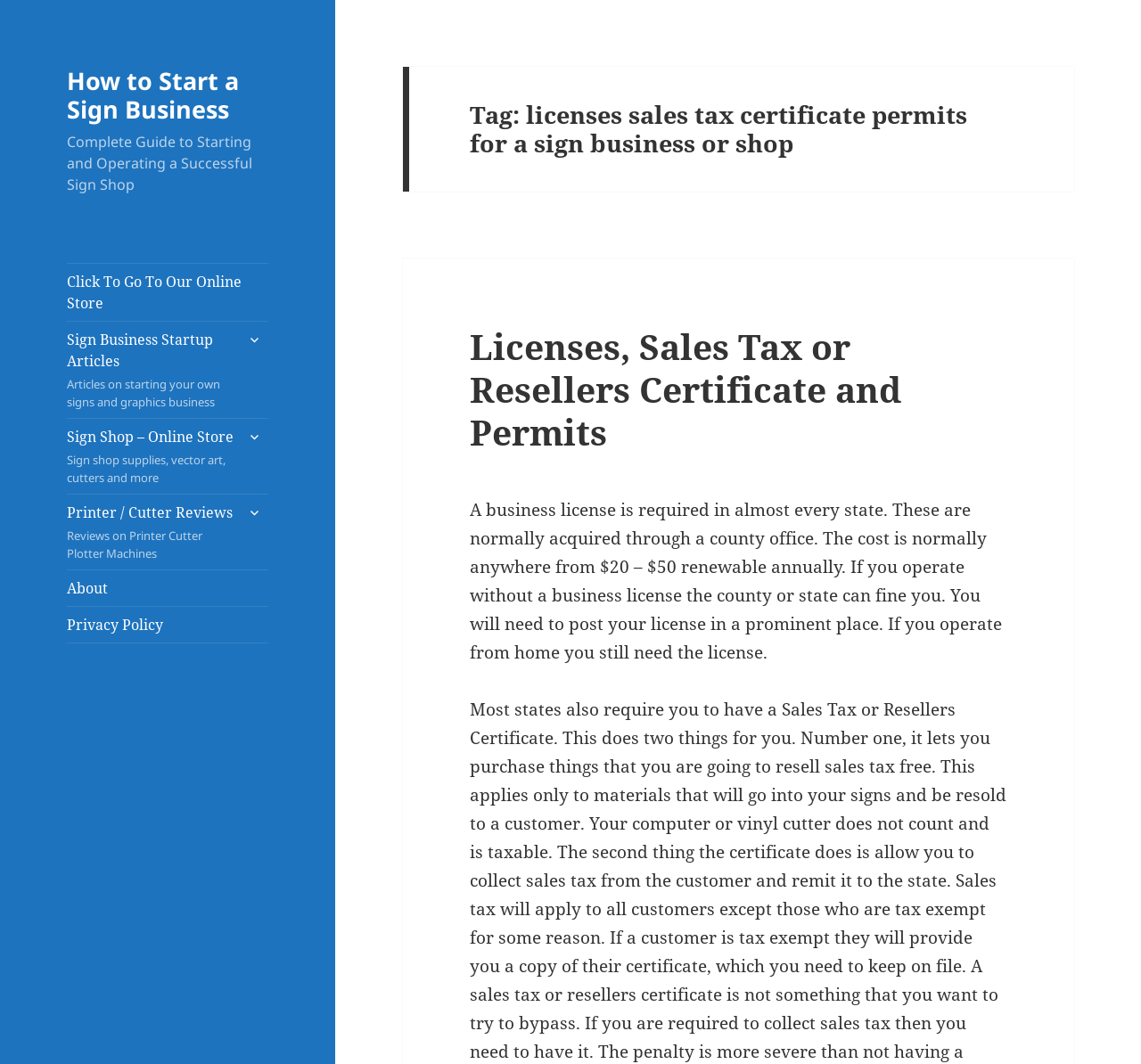Predict the bounding box for the UI component with the following description: "expand child menu".

[0.21, 0.305, 0.235, 0.332]